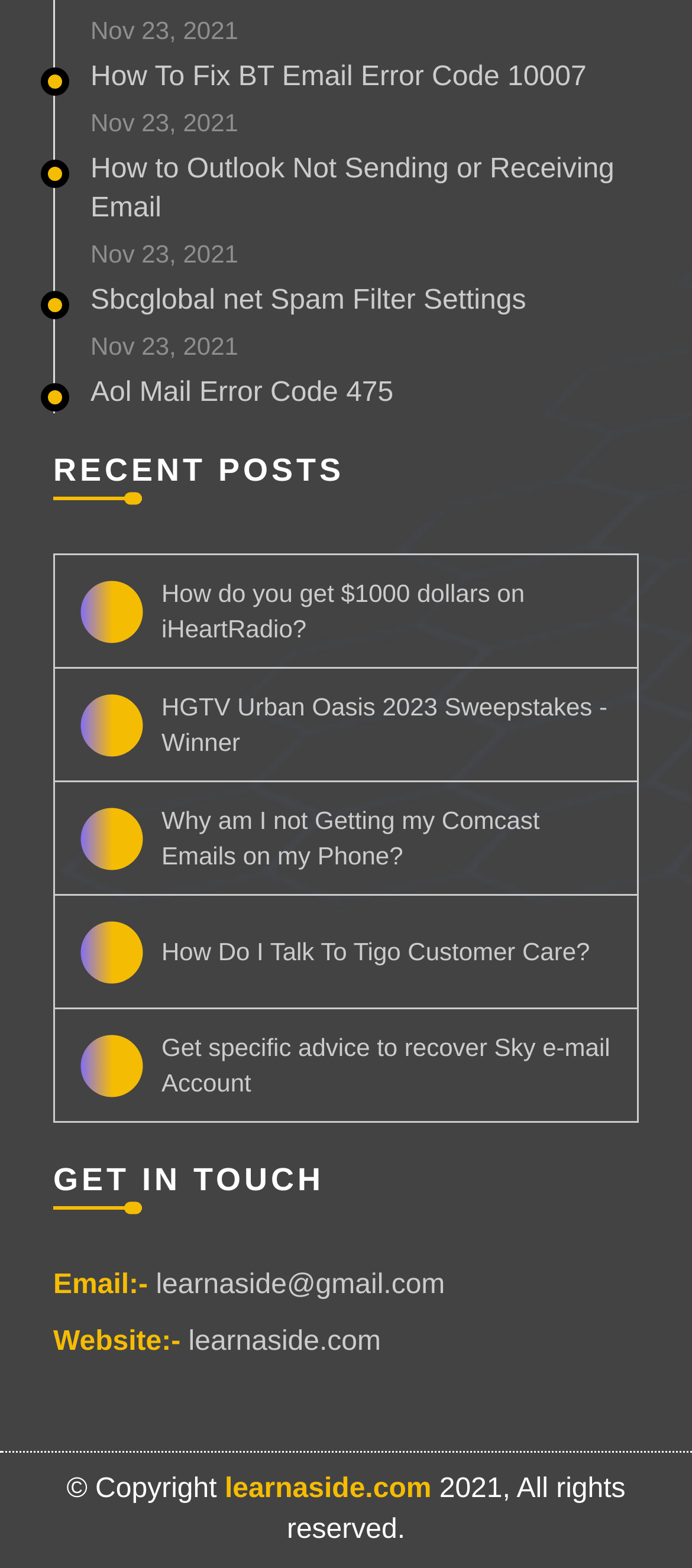What is the email address provided on the webpage?
Use the information from the image to give a detailed answer to the question.

I looked for the email address on the webpage and found it under the 'GET IN TOUCH' section, which is 'learnaside@gmail.com'.